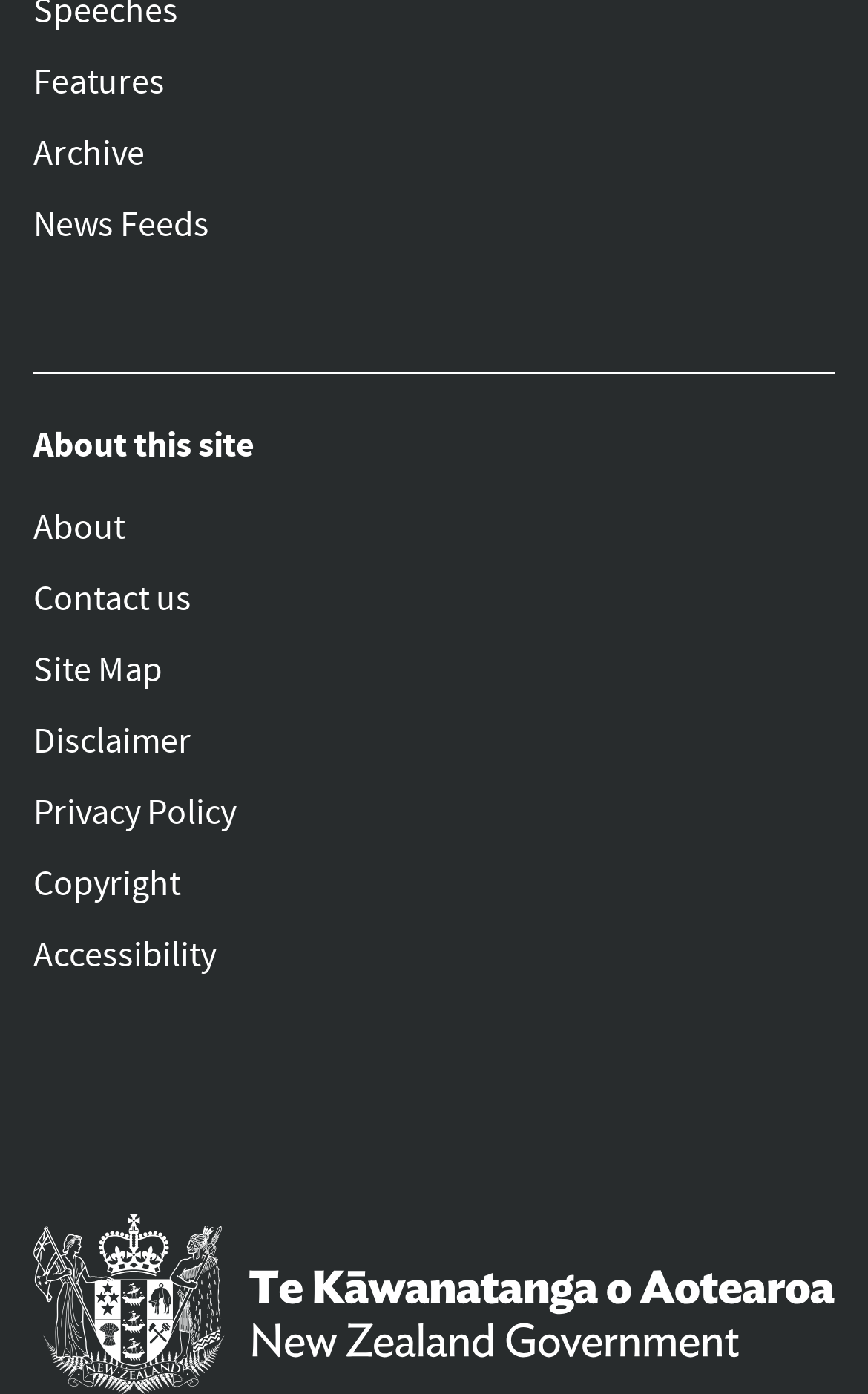Identify the bounding box coordinates of the region that needs to be clicked to carry out this instruction: "Check Disclaimer". Provide these coordinates as four float numbers ranging from 0 to 1, i.e., [left, top, right, bottom].

[0.038, 0.506, 0.962, 0.557]